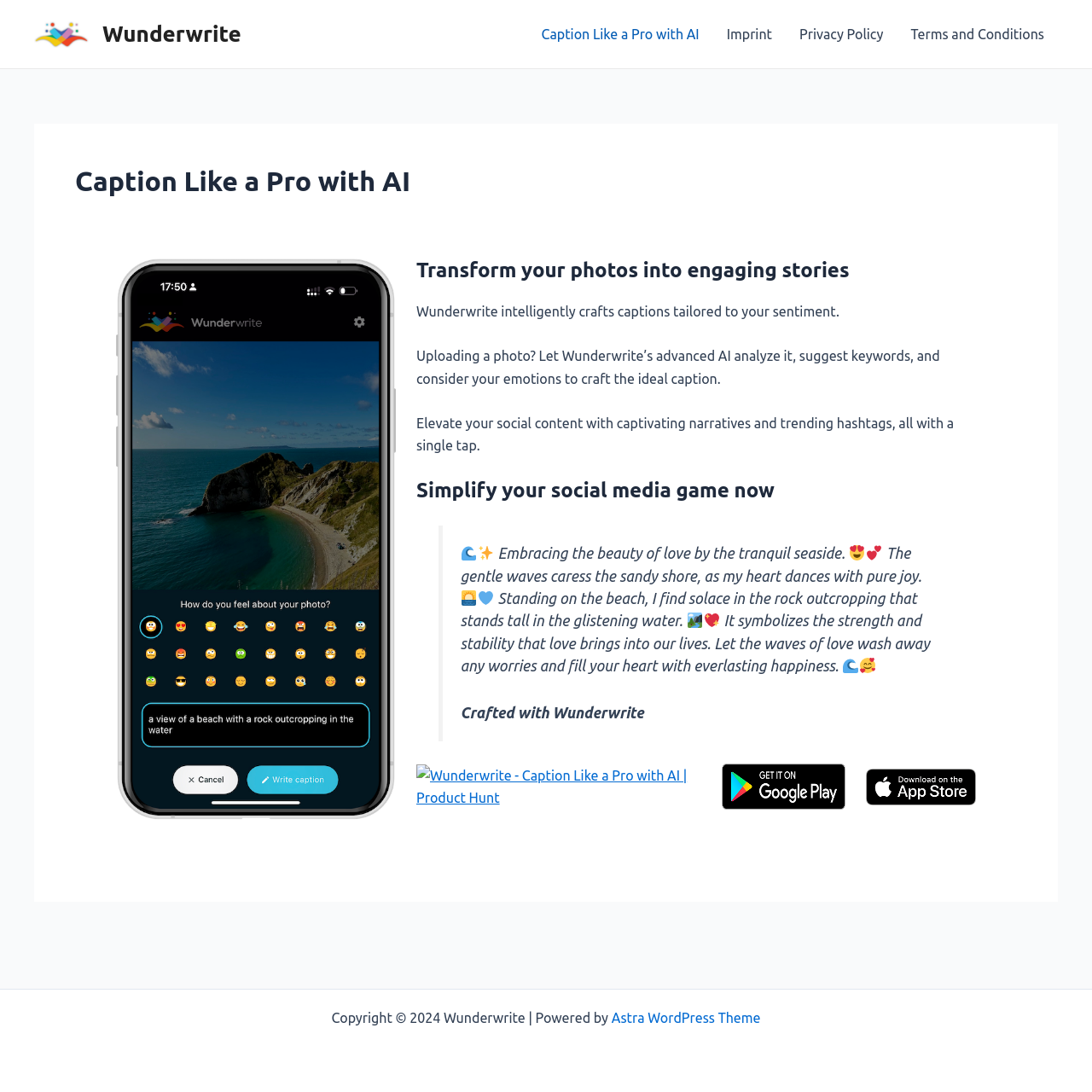Generate the text content of the main headline of the webpage.

Caption Like a Pro with AI